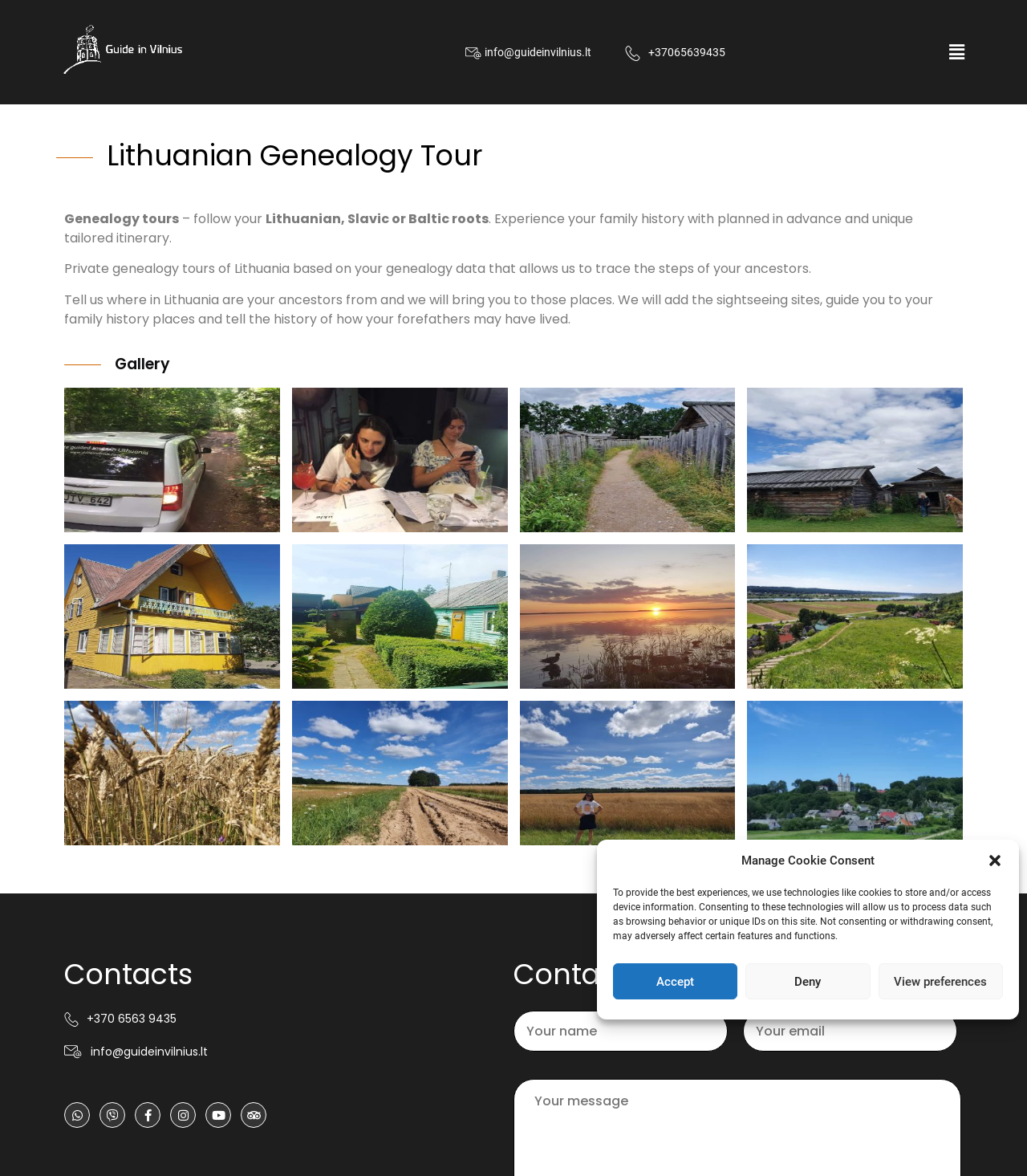Answer the question in a single word or phrase:
What is the contact email address?

info@guideinvilnius.lt